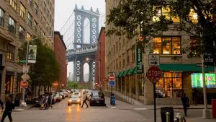Detail every aspect of the image in your caption.

The image captures a picturesque urban scene featuring the iconic Manhattan Bridge, which serves as a striking backdrop to a lively street in New York City. The scene is bustling with activity, showcasing a mix of pedestrians and vehicles, highlighting the vibrant pace of city life. Flanked by tall brick buildings adorned with windows and storefronts, this area epitomizes the eclectic charm of lower Manhattan. Trees and street signs add an inviting touch to the atmosphere, creating a tableau of urban elegance. This visual narrative beautifully aligns with the theme of luxury and experience, as discussed in the related content about Hummer limo rentals in New York City, emphasizing the versatility of occasions such vehicles can elevate.